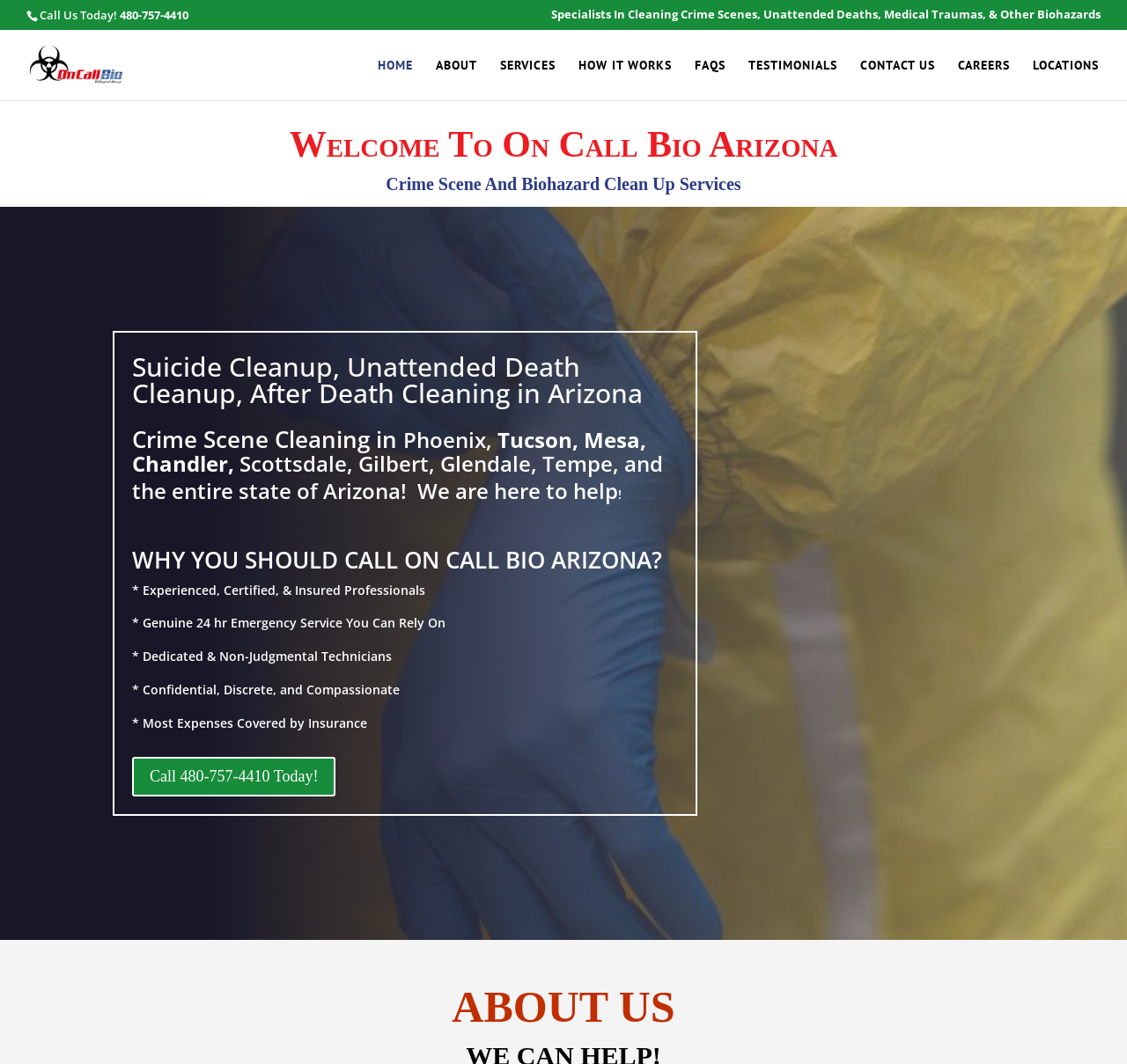Summarize the webpage comprehensively, mentioning all visible components.

The webpage is about On Call Bio Arizona, a company specializing in crime scene and biohazard clean up services. At the top, there is a call-to-action section with a "Call Us Today!" text and a phone number "480-757-4410" link. Below this section, there is a brief description of the company's services, stating that they are specialists in cleaning crime scenes, unattended deaths, medical traumas, and other biohazards.

On the top-left corner, there is a logo of On Call Bio Arizona, which is an image linked to the company's homepage. Next to the logo, there is a navigation menu with links to various pages, including HOME, ABOUT, SERVICES, HOW IT WORKS, FAQS, TESTIMONIALS, CONTACT US, CAREERS, and LOCATIONS.

The main content of the webpage is divided into sections, each with a heading. The first section welcomes visitors to On Call Bio Arizona and introduces the company's services. The second section highlights the company's expertise in crime scene and biohazard clean up services. The third section focuses on suicide cleanup, unattended death cleanup, and after death cleaning in Arizona.

The fourth section emphasizes the importance of choosing On Call Bio Arizona, with a heading "WHY YOU SHOULD CALL ON CALL BIO ARIZONA?" followed by a list of reasons, including experienced and certified professionals, 24-hour emergency service, dedicated and non-judgmental technicians, confidential and compassionate service, and insurance coverage.

At the bottom of the page, there is a call-to-action link "Call 480-757-4410 Today!" and an "ABOUT US" section. Overall, the webpage is well-organized and easy to navigate, with clear headings and concise text that effectively communicates the company's services and values.